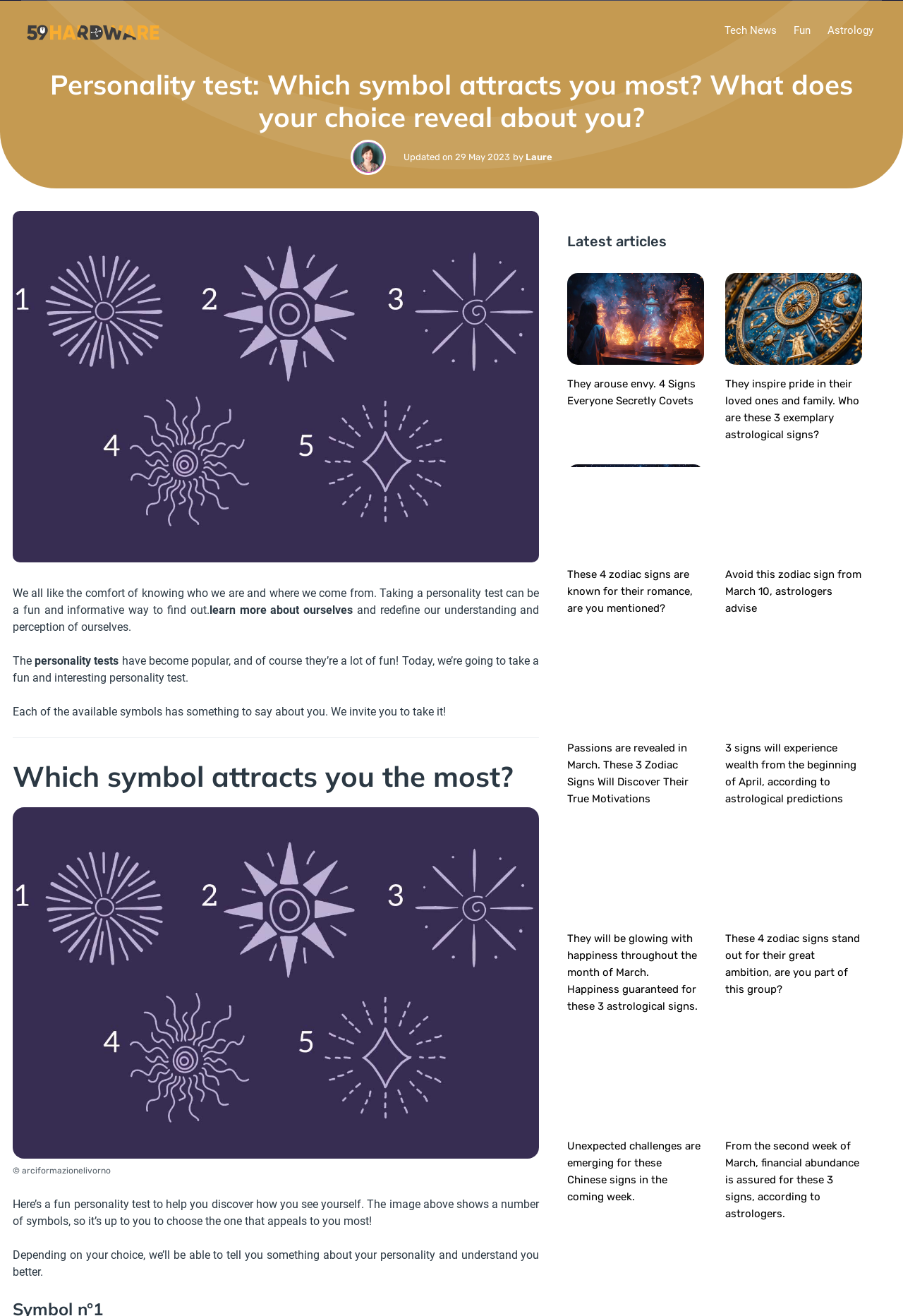What is the image above the 'Which symbol attracts you the most?' heading?
Provide an in-depth and detailed answer to the question.

The image above the 'Which symbol attracts you the most?' heading is a figure that contains a number of symbols, as described in the figcaption 'Personality test: Which symbol attracts you the most?'